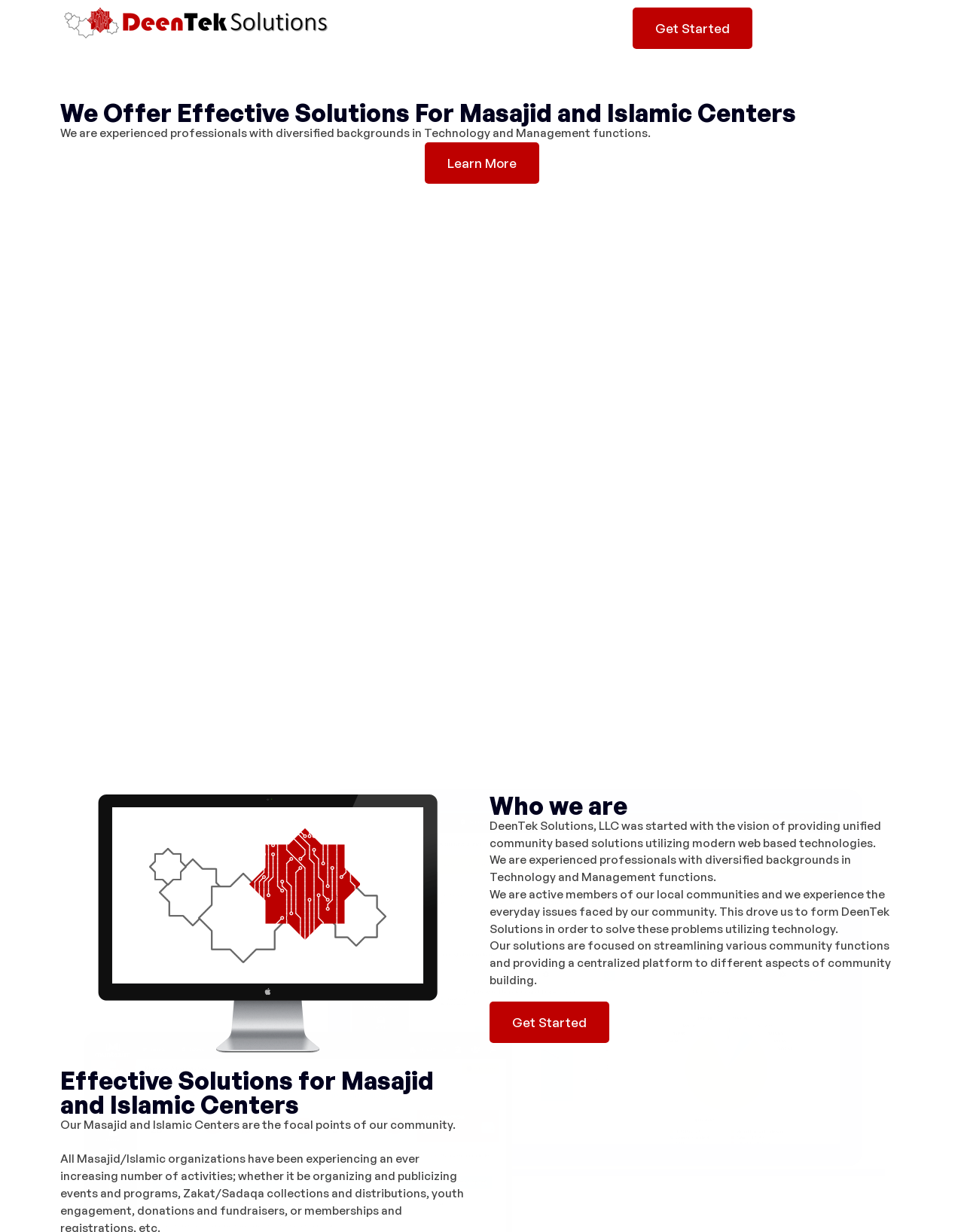Produce an elaborate caption capturing the essence of the webpage.

The webpage is about Deentek, a company that provides effective solutions for Masajid and Islamic Centers. At the top, there are seven links: an empty link, Home, About Us, Our Solutions with an icon, Contact Us, and two instances of Get Started. 

Below the links, there is a heading that reads "We Offer Effective Solutions For Masajid and Islamic Centers". Underneath this heading, there is a paragraph of text that describes the company's professionals and their backgrounds. 

A "Learn More" link is positioned to the right of this paragraph. 

Further down, there is a heading that reads "Who we are". Below this heading, there are three paragraphs of text that describe the company's vision, its professionals, and their experiences in the community. 

To the right of these paragraphs, there is another "Get Started" link. 

Finally, at the bottom, there is a heading that reads "Effective Solutions for Masajid and Islamic Centers", followed by a paragraph of text that highlights the importance of Masajid and Islamic Centers in the community.